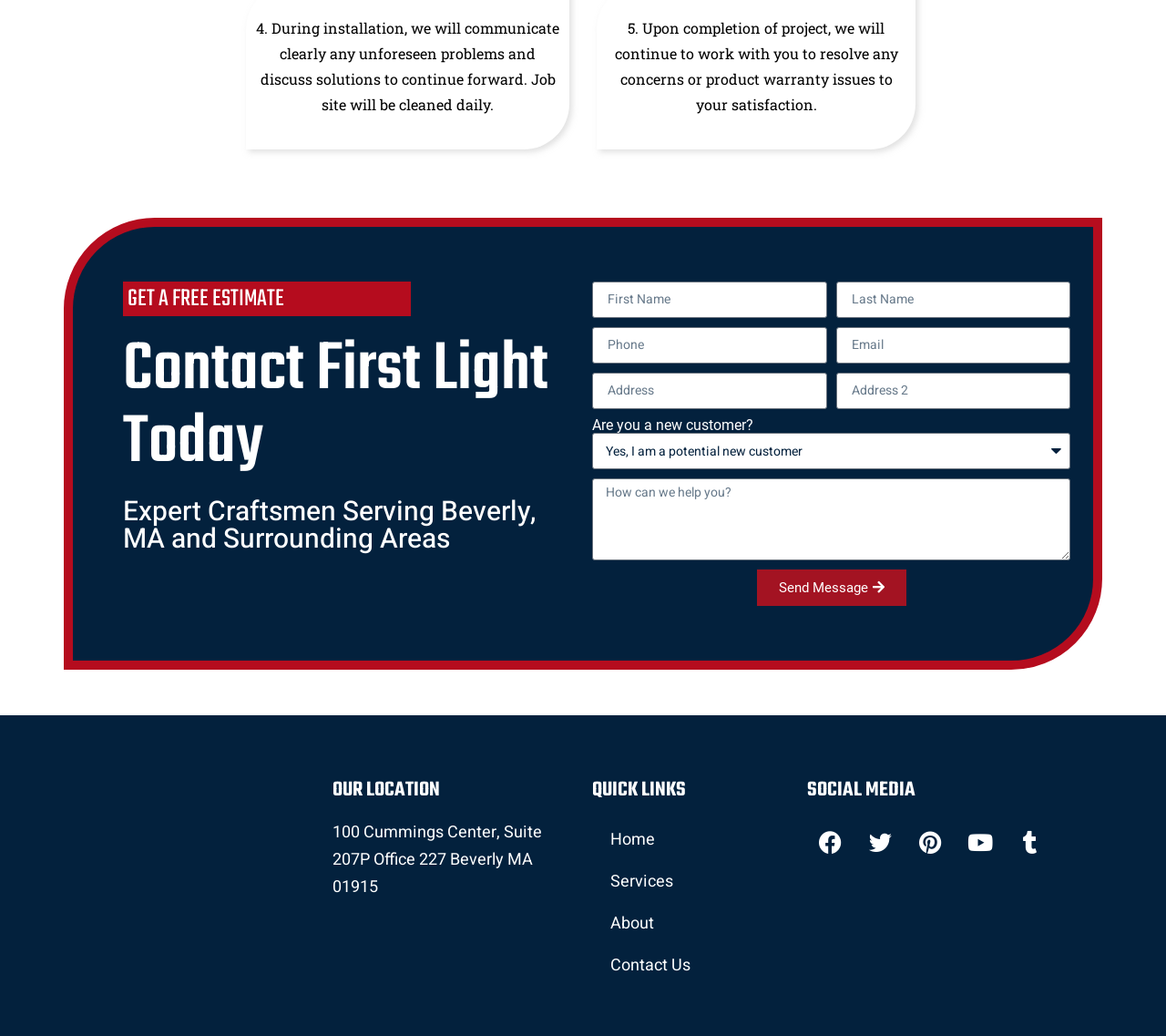Find the bounding box coordinates of the area to click in order to follow the instruction: "Enter first name".

[0.508, 0.272, 0.709, 0.307]